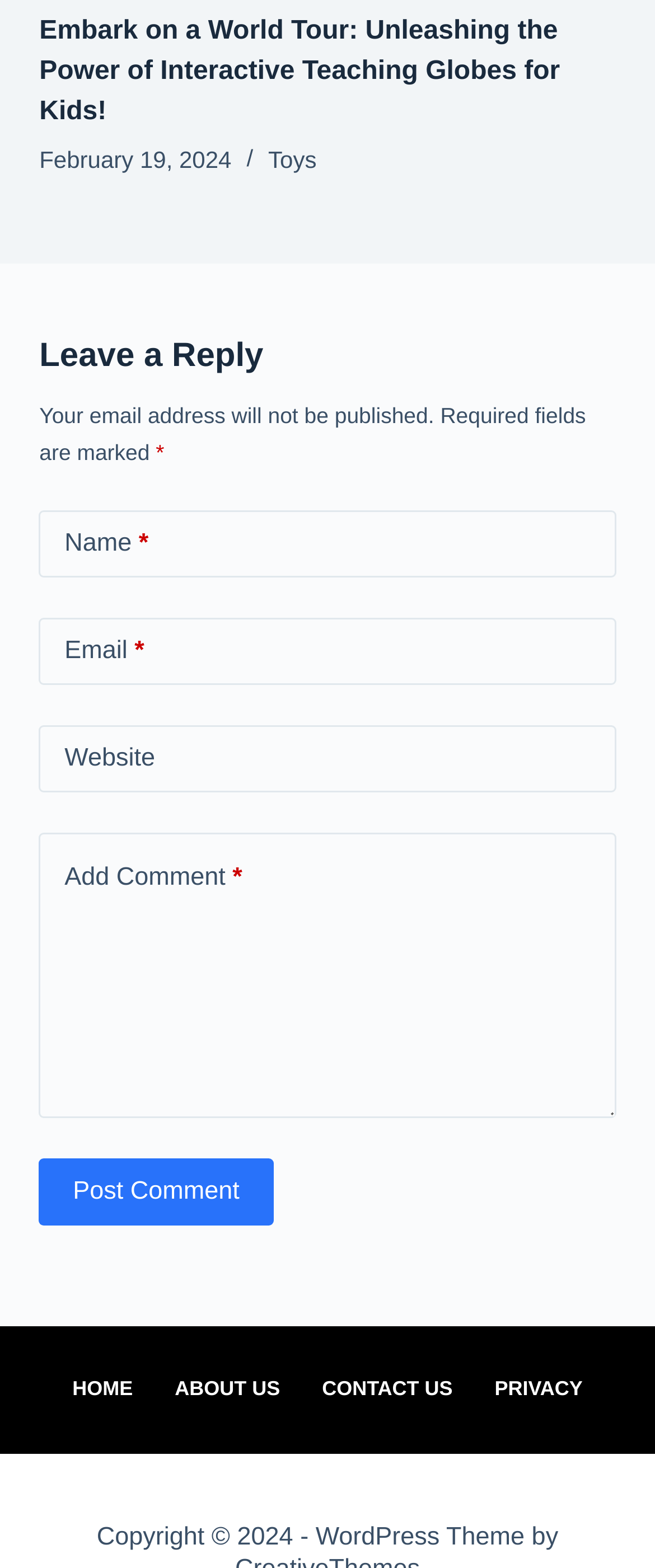Please give a succinct answer using a single word or phrase:
What is the text of the footer menu item at the far right?

PRIVACY